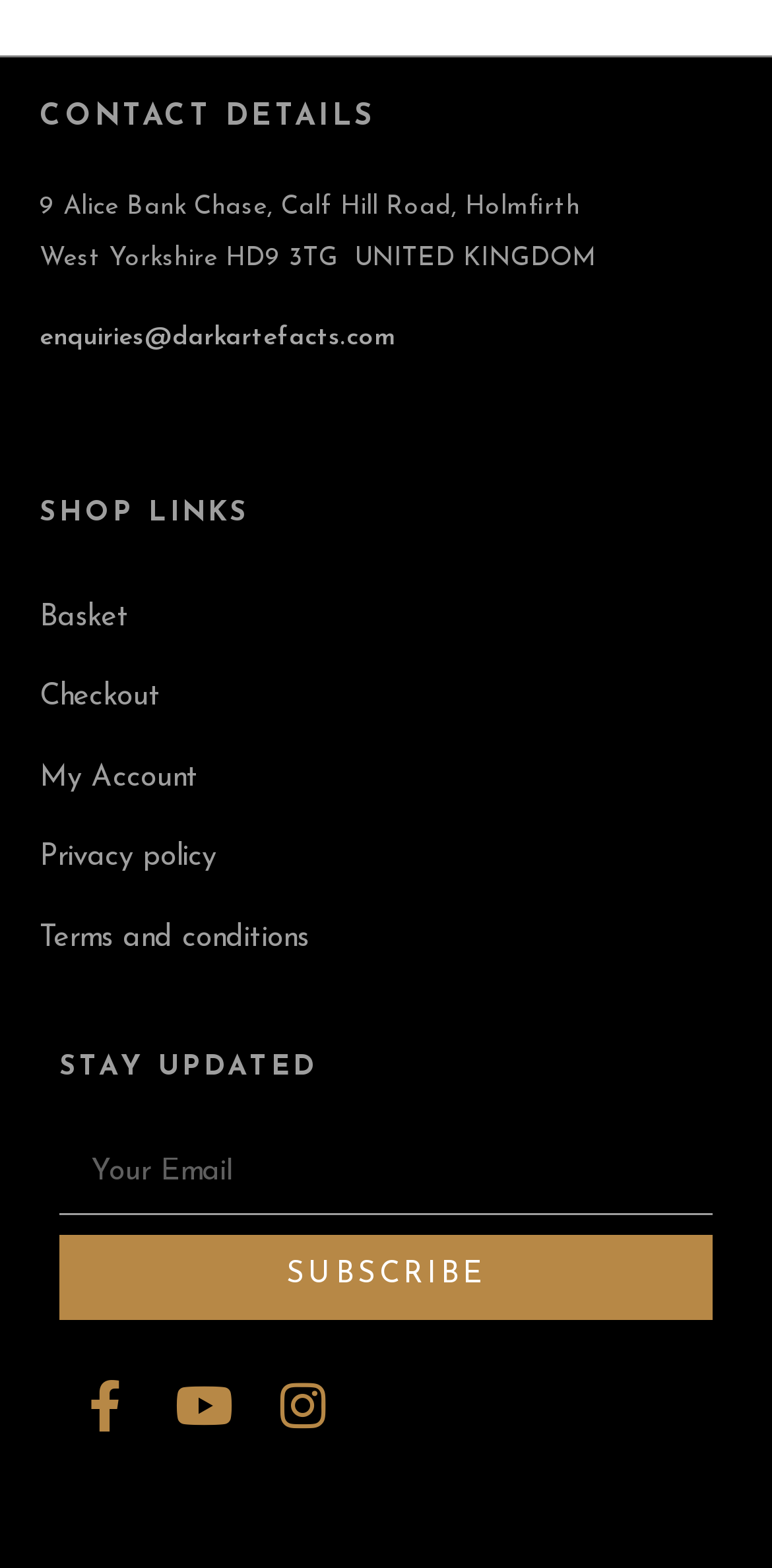Based on the image, please elaborate on the answer to the following question:
What is the email address for enquiries?

I found the email address for enquiries by looking at the 'CONTACT DETAILS' section, where it is written as a link element as 'enquiries@darkartefacts.com'.